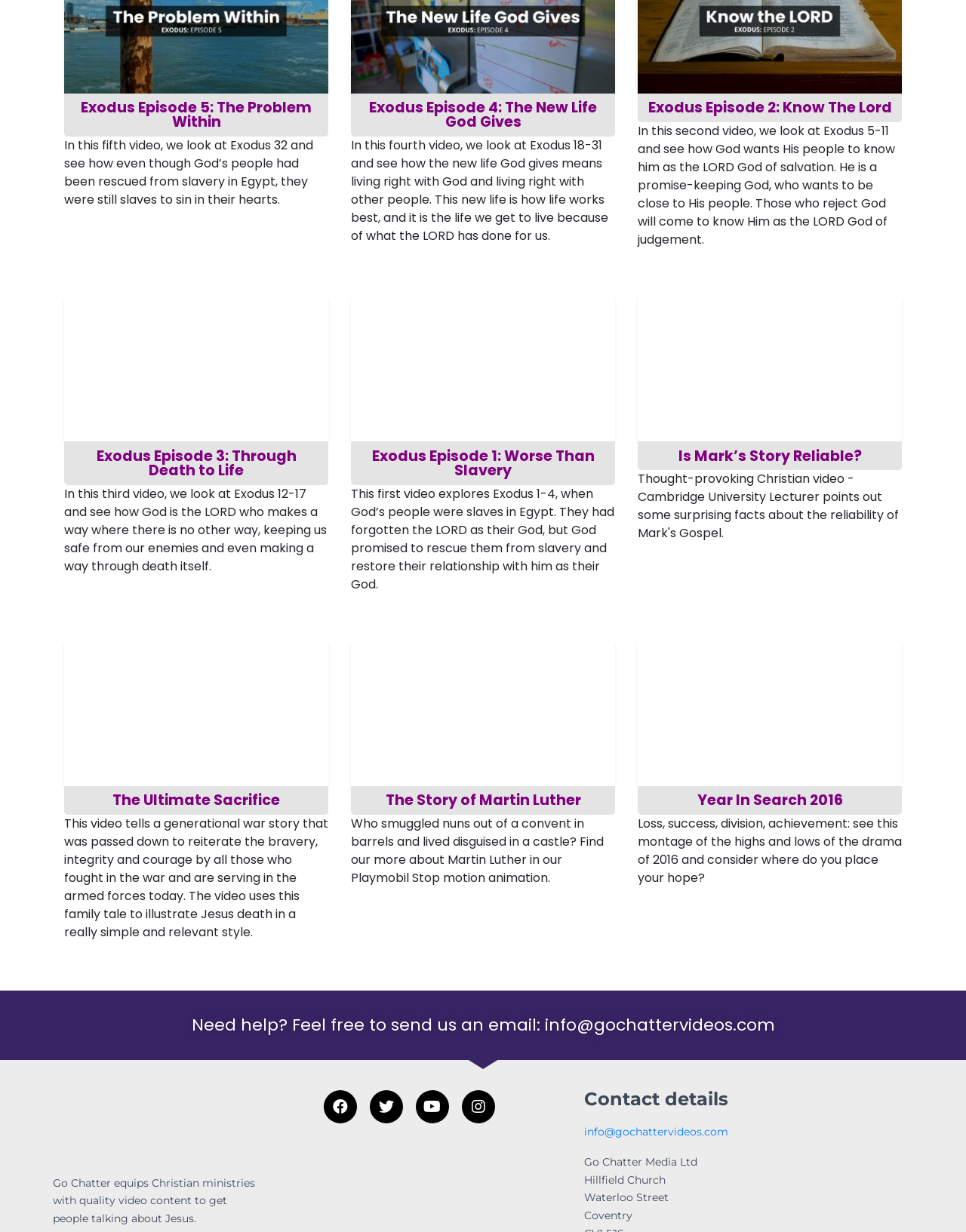Determine the bounding box coordinates of the clickable element to achieve the following action: 'Contact Go Chatter via email'. Provide the coordinates as four float values between 0 and 1, formatted as [left, top, right, bottom].

[0.605, 0.913, 0.754, 0.924]